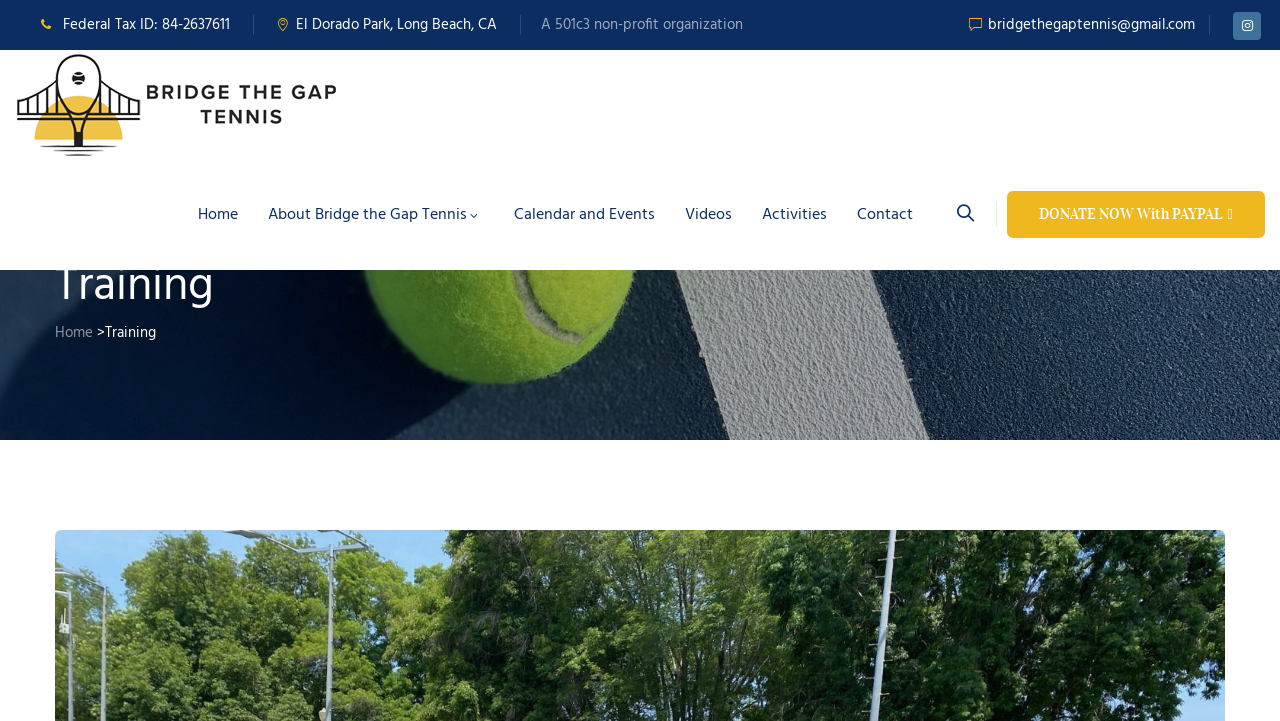Identify the bounding box of the UI element that matches this description: "Calendar and Events".

[0.391, 0.223, 0.521, 0.376]